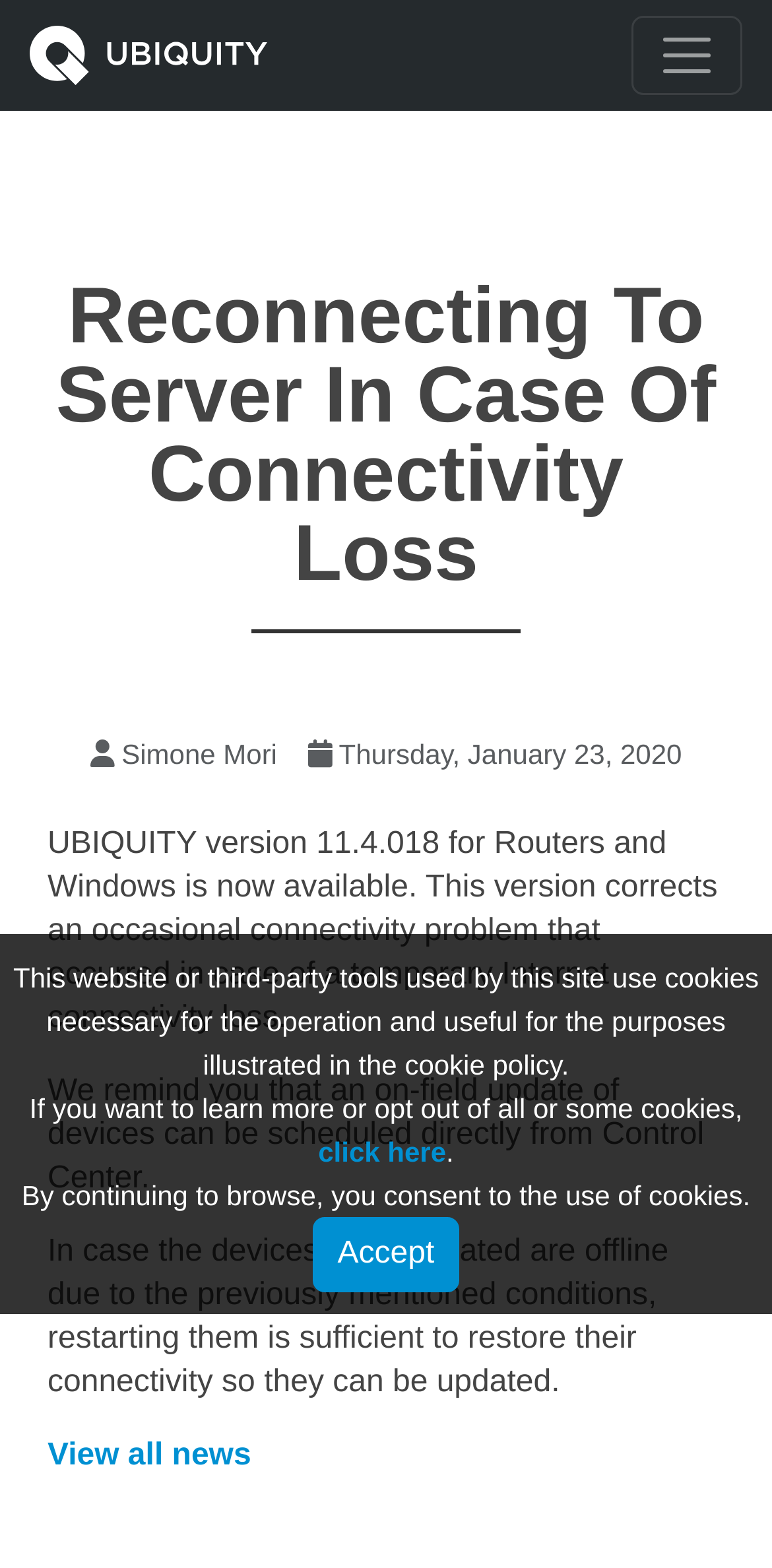What is the problem that occurred in case of temporary Internet connectivity loss?
Answer the question with a thorough and detailed explanation.

The problem that occurred in case of temporary Internet connectivity loss is mentioned in the text 'This version corrects an occasional connectivity problem that occurred in case of a temporary Internet connectivity loss.' which explains the purpose of the new version of UBIQUITY.